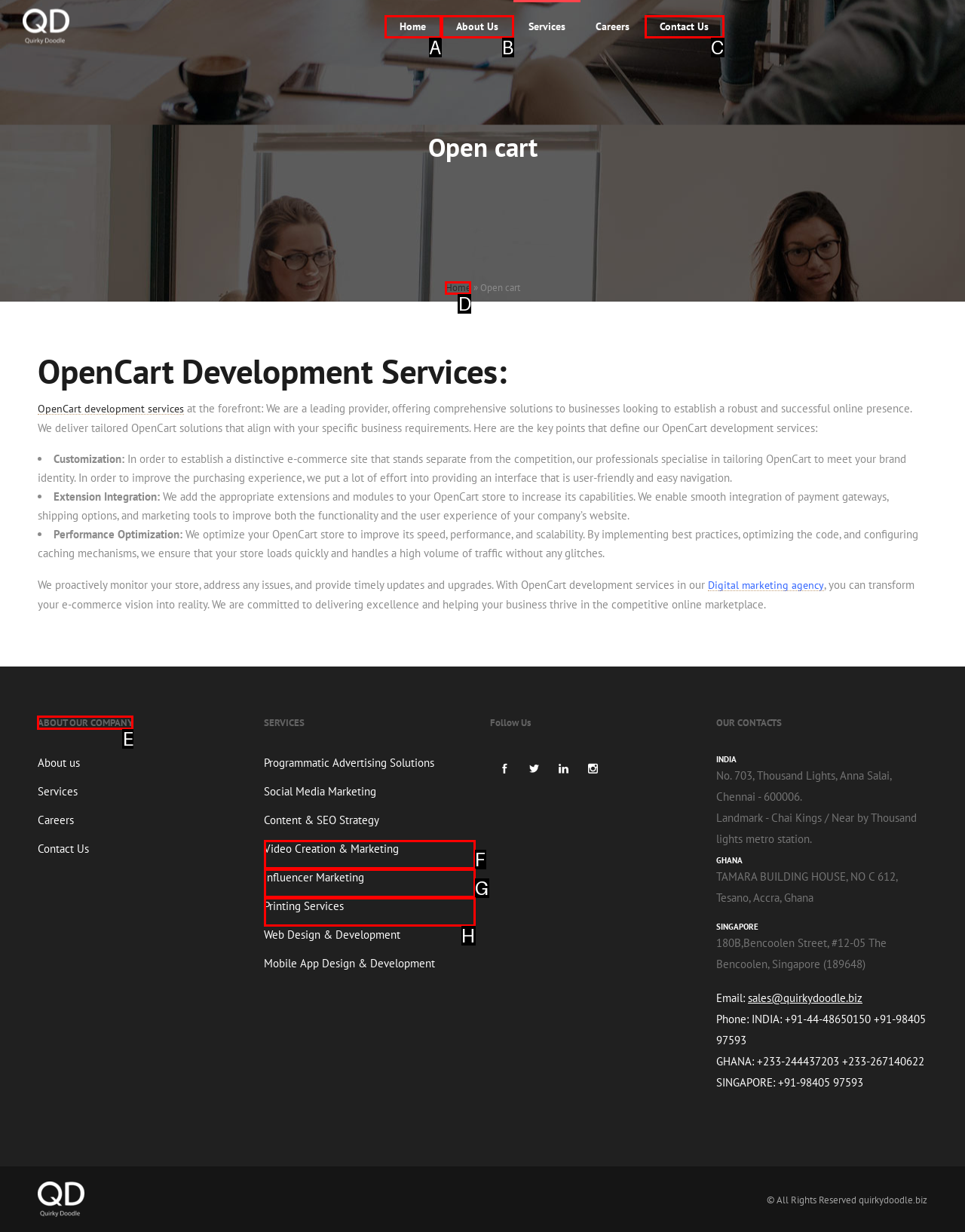Tell me which UI element to click to fulfill the given task: Read about the company. Respond with the letter of the correct option directly.

E